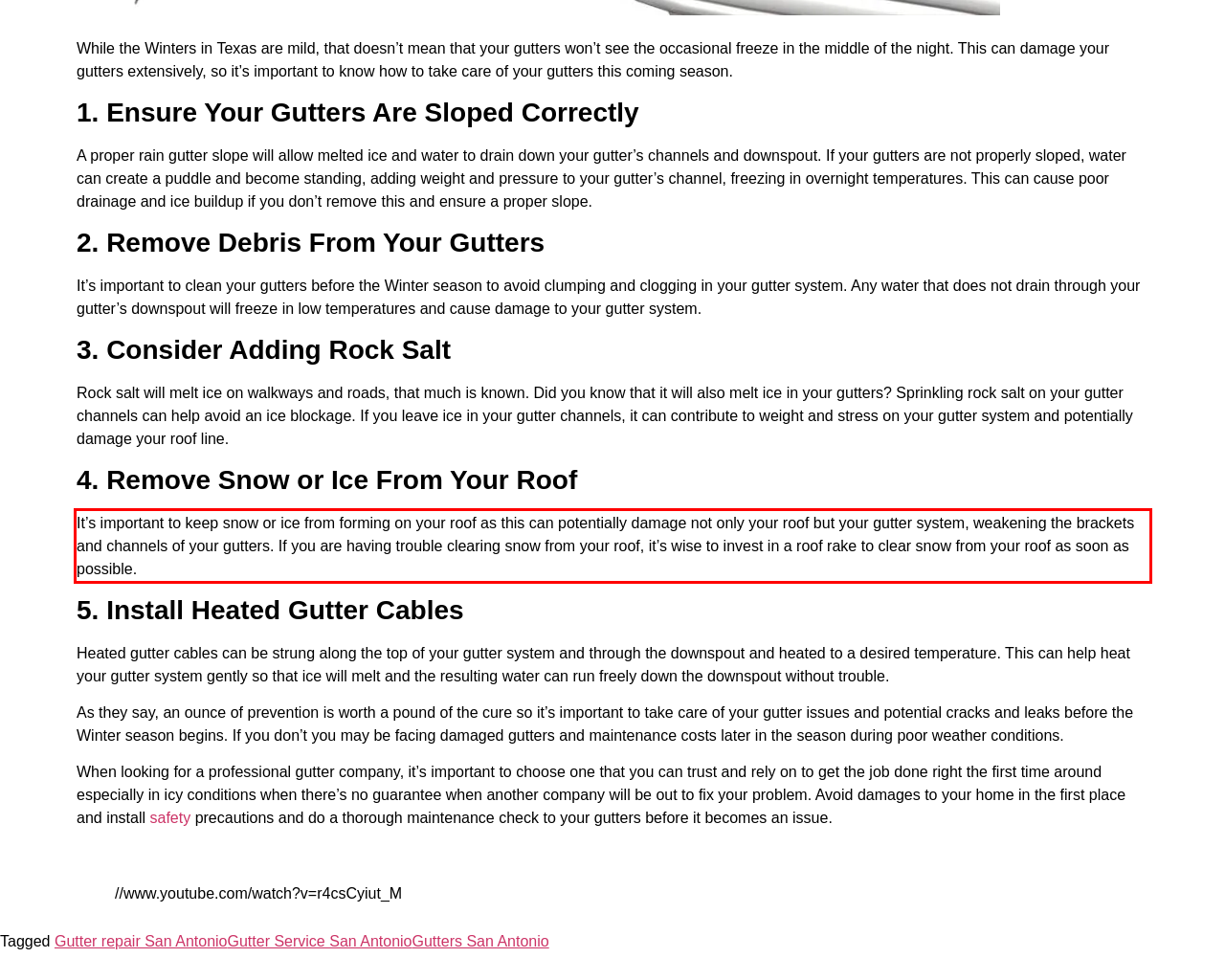Please examine the webpage screenshot and extract the text within the red bounding box using OCR.

It’s important to keep snow or ice from forming on your roof as this can potentially damage not only your roof but your gutter system, weakening the brackets and channels of your gutters. If you are having trouble clearing snow from your roof, it’s wise to invest in a roof rake to clear snow from your roof as soon as possible.